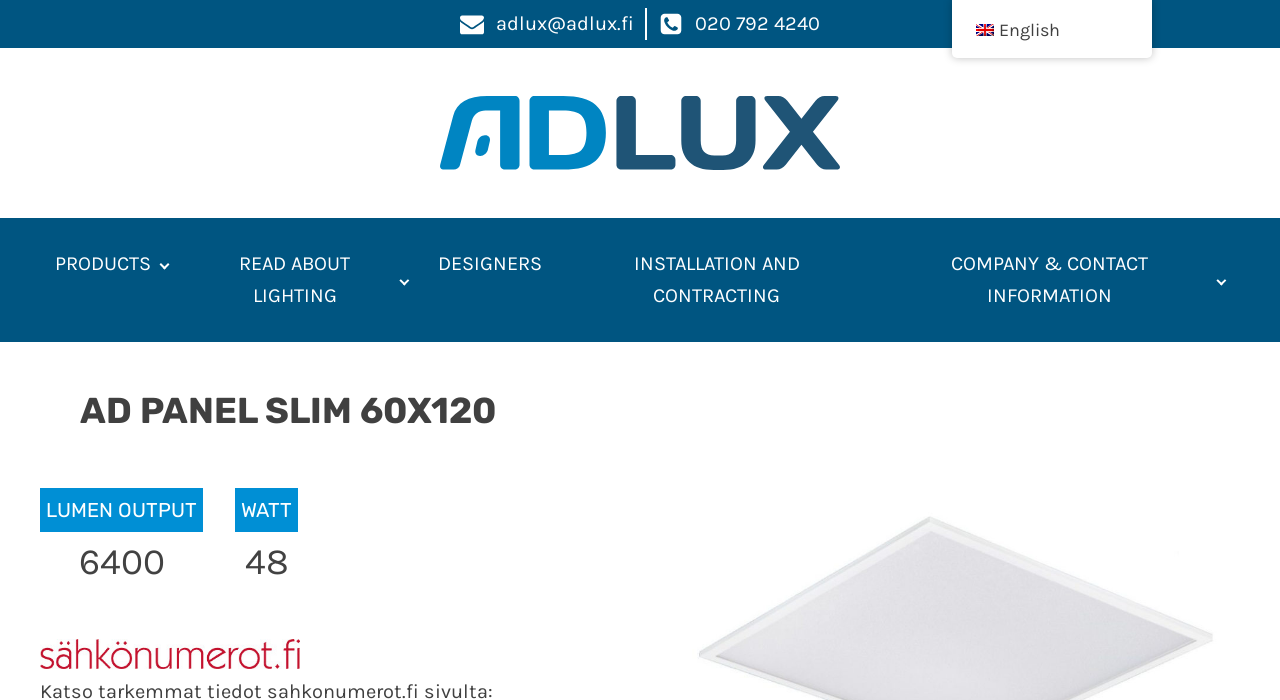How many navigation links are there on the webpage?
Provide a comprehensive and detailed answer to the question.

I counted the number of link elements on the webpage that seem to be navigation links. There are links to 'PRODUCTS', 'READ ABOUT LIGHTING', 'DESIGNERS', 'INSTALLATION AND CONTRACTING', and 'COMPANY & CONTACT INFORMATION'. Therefore, there are 5 navigation links on the webpage.